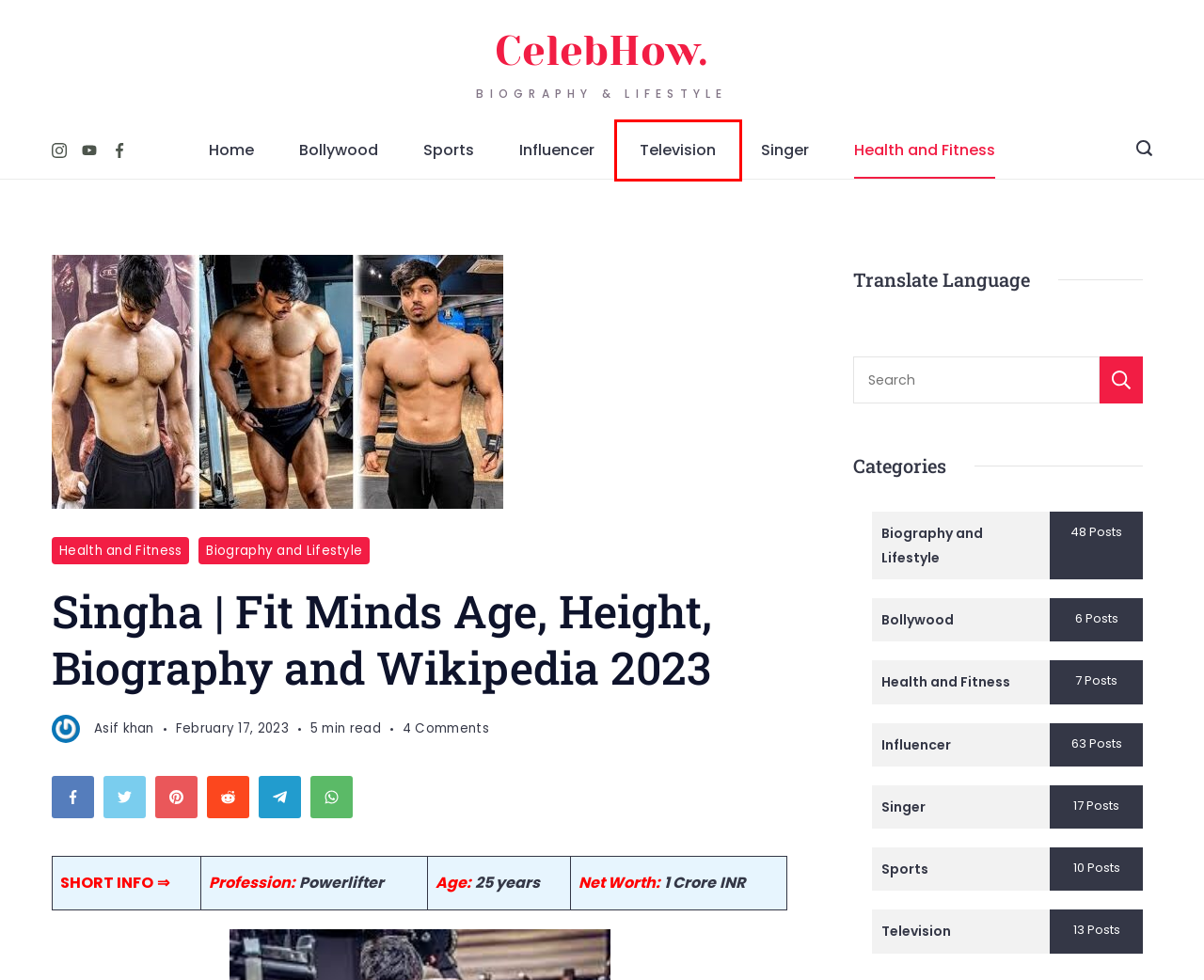Look at the screenshot of a webpage, where a red bounding box highlights an element. Select the best description that matches the new webpage after clicking the highlighted element. Here are the candidates:
A. Bollywood - CelebHow
B. Health and Fitness - CelebHow
C. CelebHow - Biography and Lifestyle
D. Asif khan - CelebHow
E. Television - CelebHow
F. Influencer - CelebHow
G. Guree Maan (Harmonium Player) - Bio, Wiki, Age, Height & More 2023
H. Sports - CelebHow

E